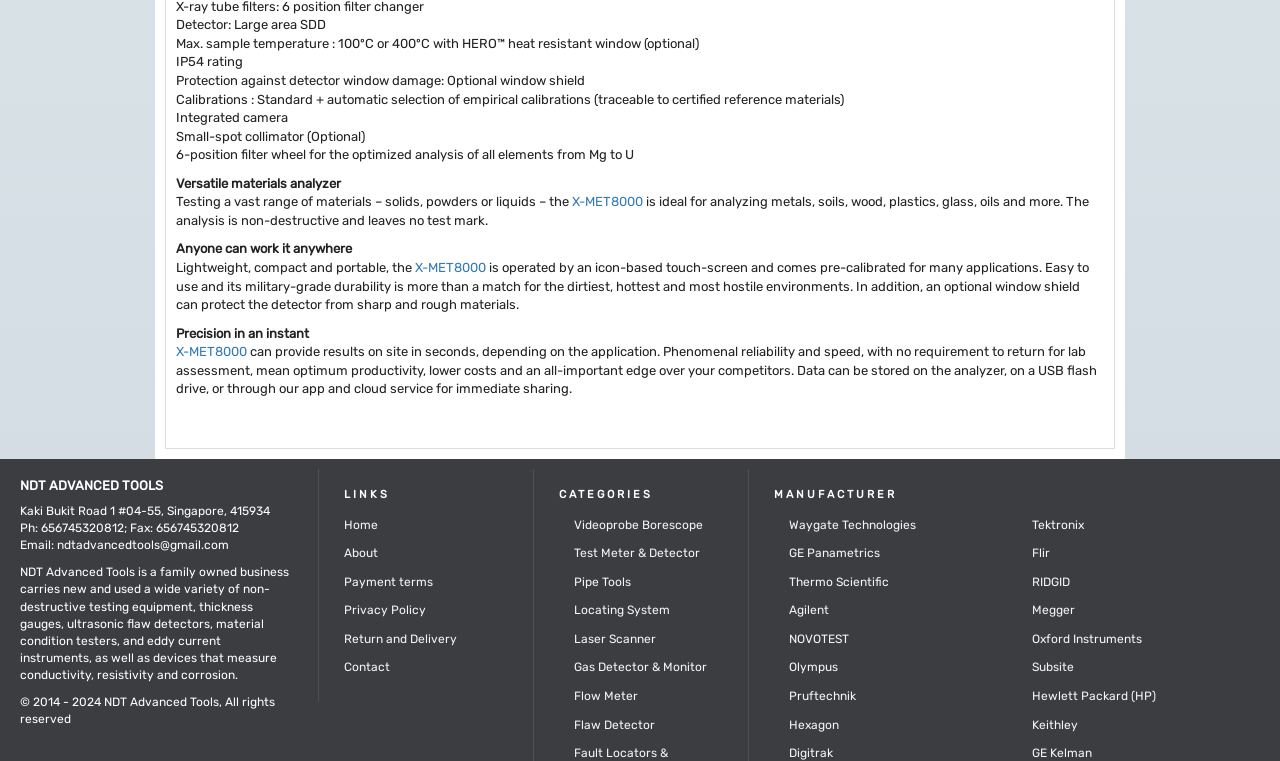Locate the bounding box coordinates of the clickable element to fulfill the following instruction: "Click on the Test Meter & Detector link". Provide the coordinates as four float numbers between 0 and 1 in the format [left, top, right, bottom].

[0.448, 0.718, 0.546, 0.736]